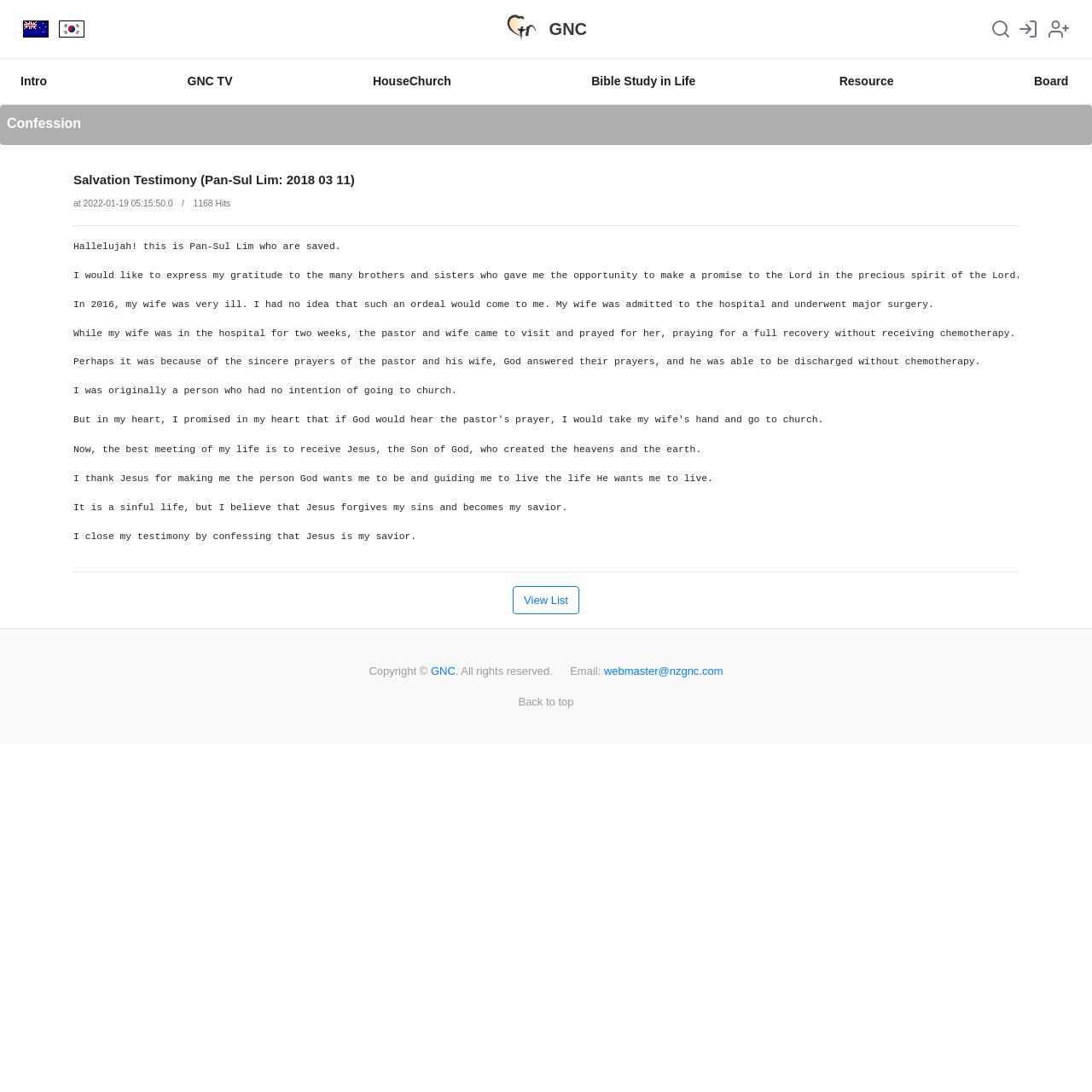Pinpoint the bounding box coordinates of the clickable area needed to execute the instruction: "click on the link to solve word problems involving addition and subtraction of numbers within 120". The coordinates should be specified as four float numbers between 0 and 1, i.e., [left, top, right, bottom].

None